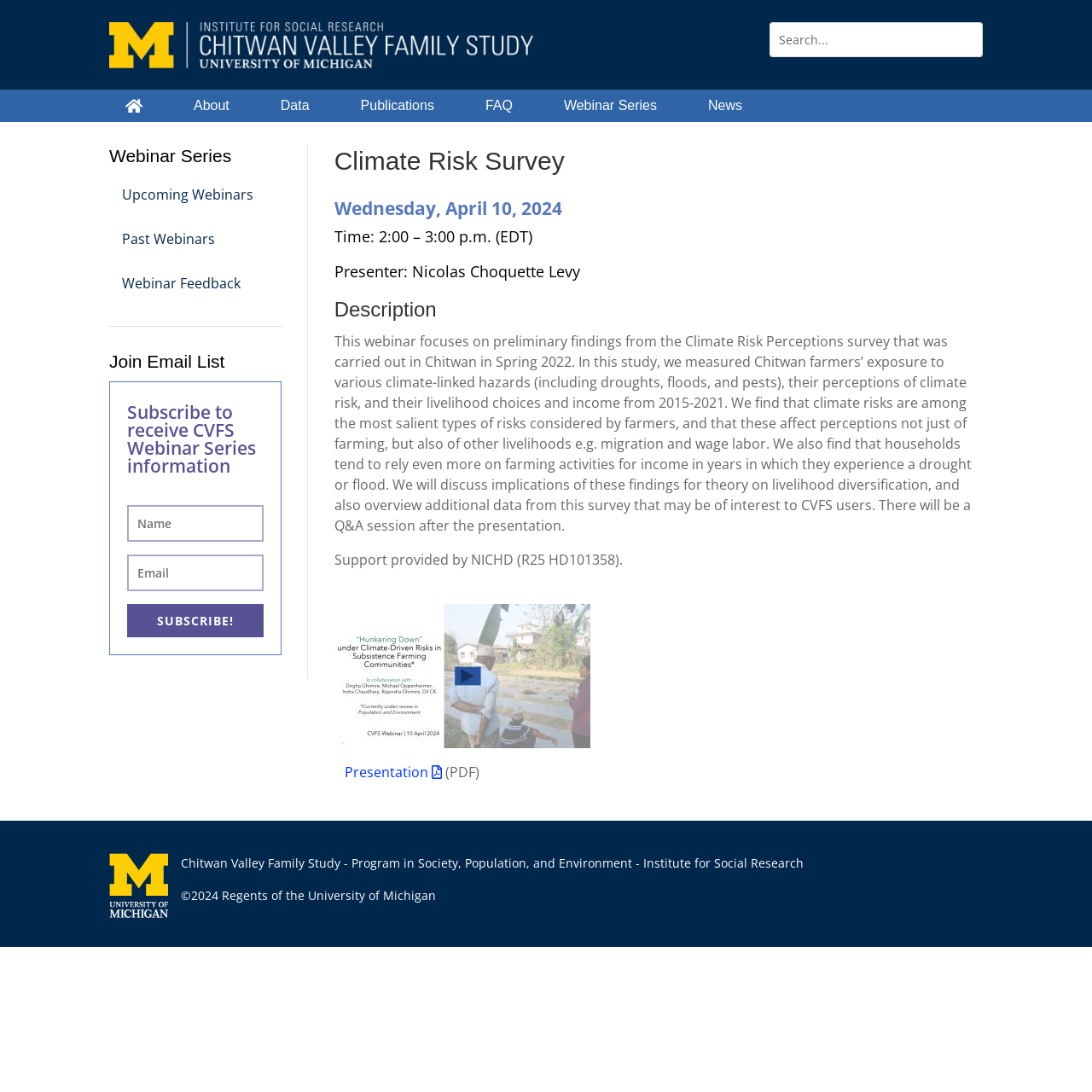Ascertain the bounding box coordinates for the UI element detailed here: "Webinar Series". The coordinates should be provided as [left, top, right, bottom] with each value being a float between 0 and 1.

[0.516, 0.09, 0.602, 0.104]